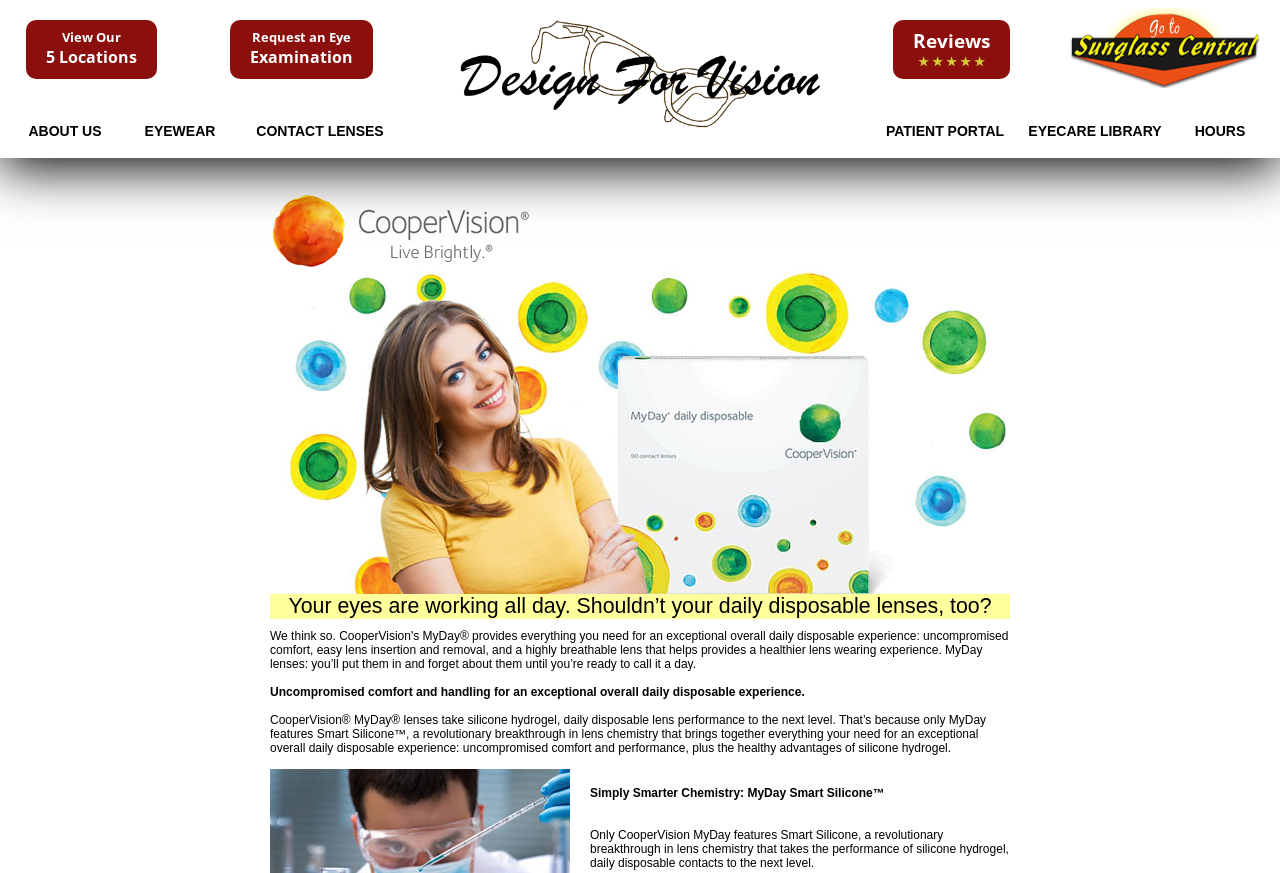Please give a succinct answer to the question in one word or phrase:
What is the purpose of Smart Silicone in MyDay lenses?

Revolutionary breakthrough in lens chemistry